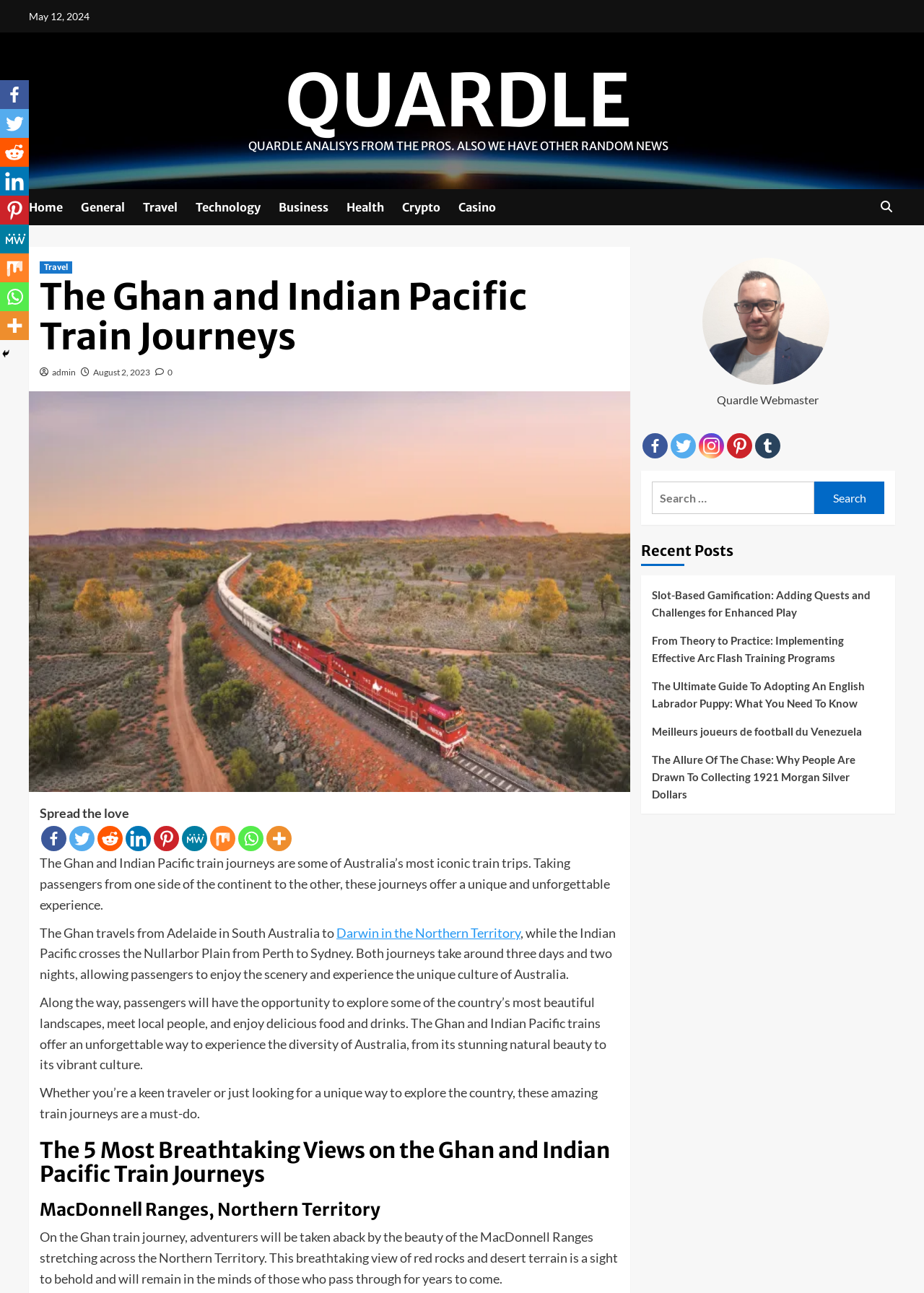What is the topic of the webpage?
Answer the question based on the image using a single word or a brief phrase.

Train journeys